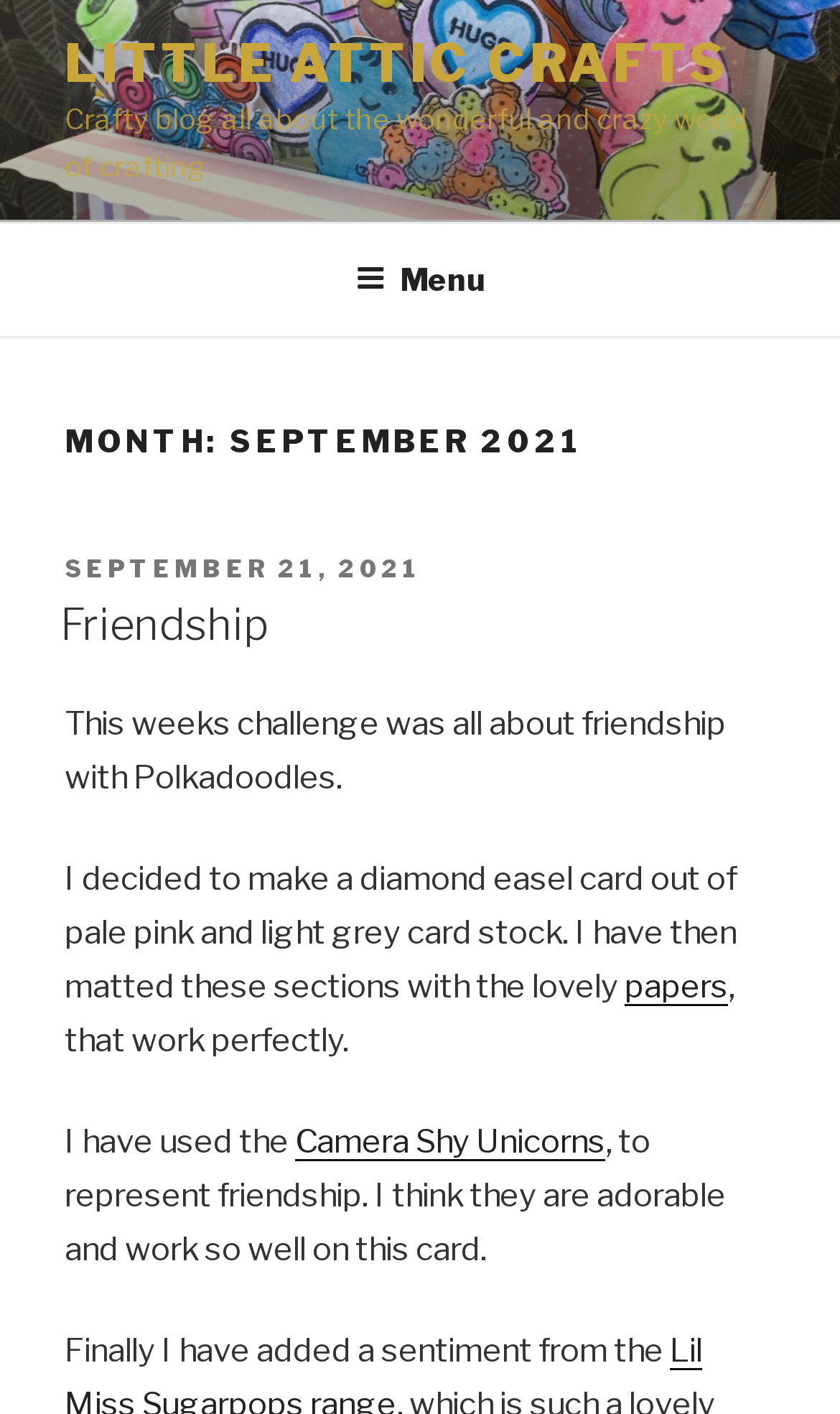Use a single word or phrase to respond to the question:
What is the theme of the current blog post?

Friendship